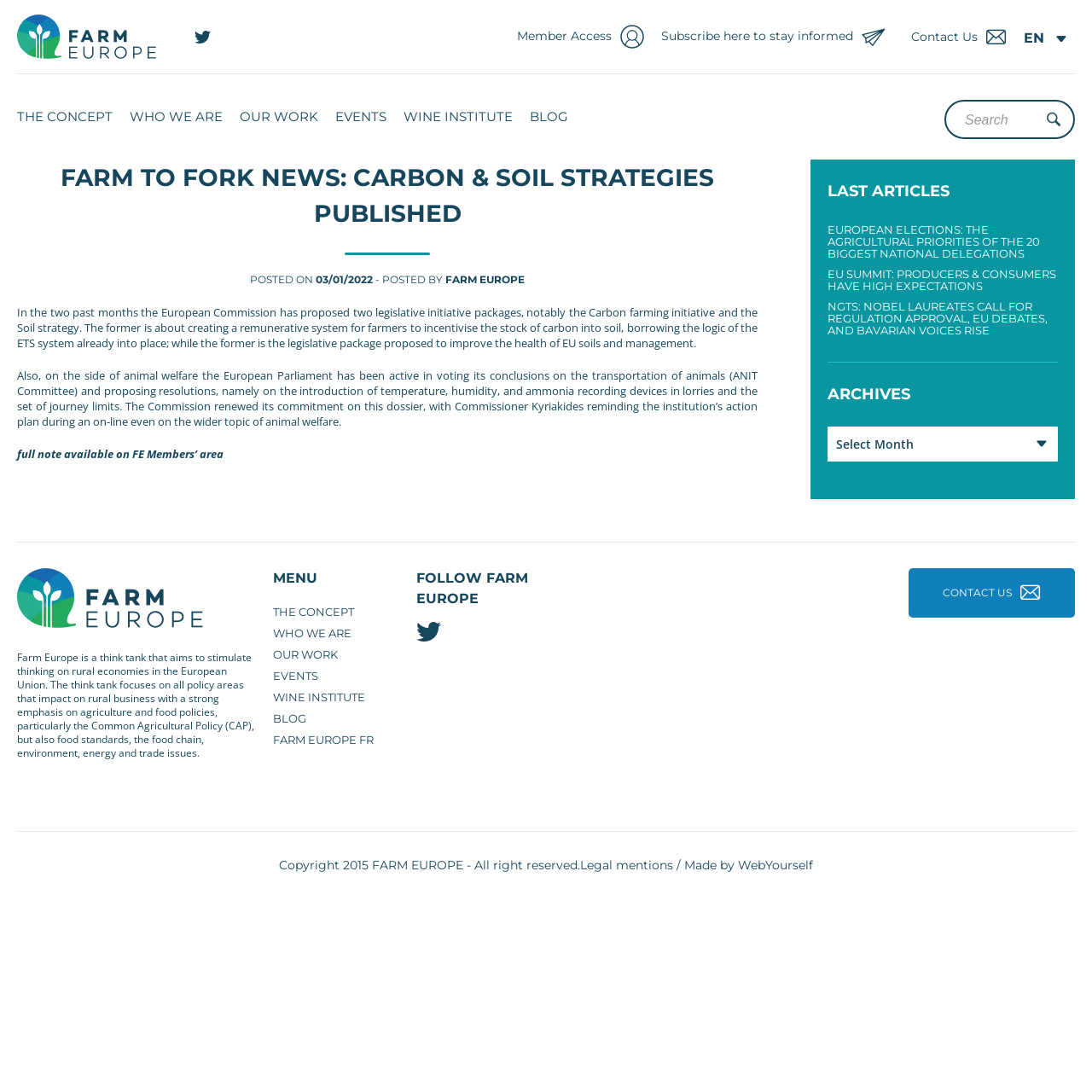What is the name of the committee that voted on the transportation of animals?
Refer to the image and provide a concise answer in one word or phrase.

ANIT Committee